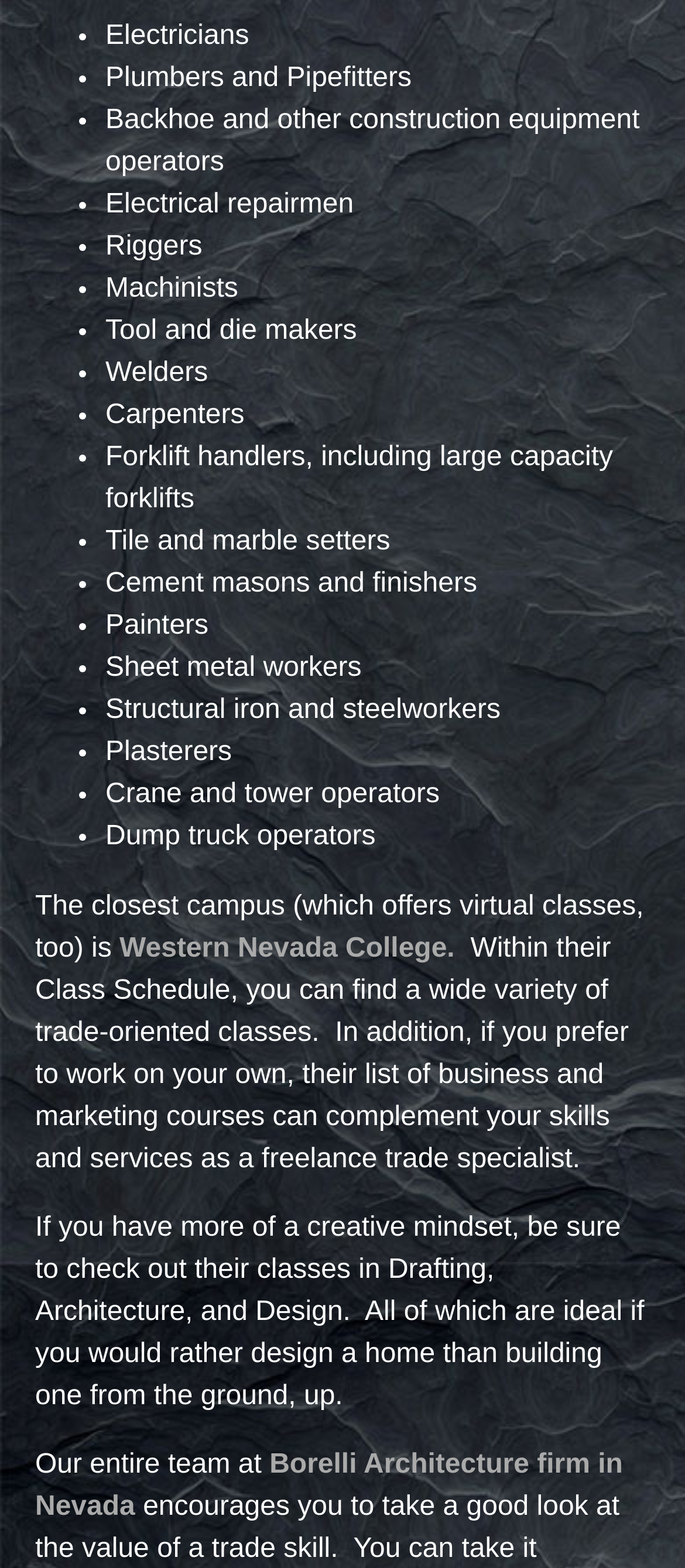Can you find the bounding box coordinates for the UI element given this description: "Western Nevada College."? Provide the coordinates as four float numbers between 0 and 1: [left, top, right, bottom].

[0.174, 0.596, 0.664, 0.615]